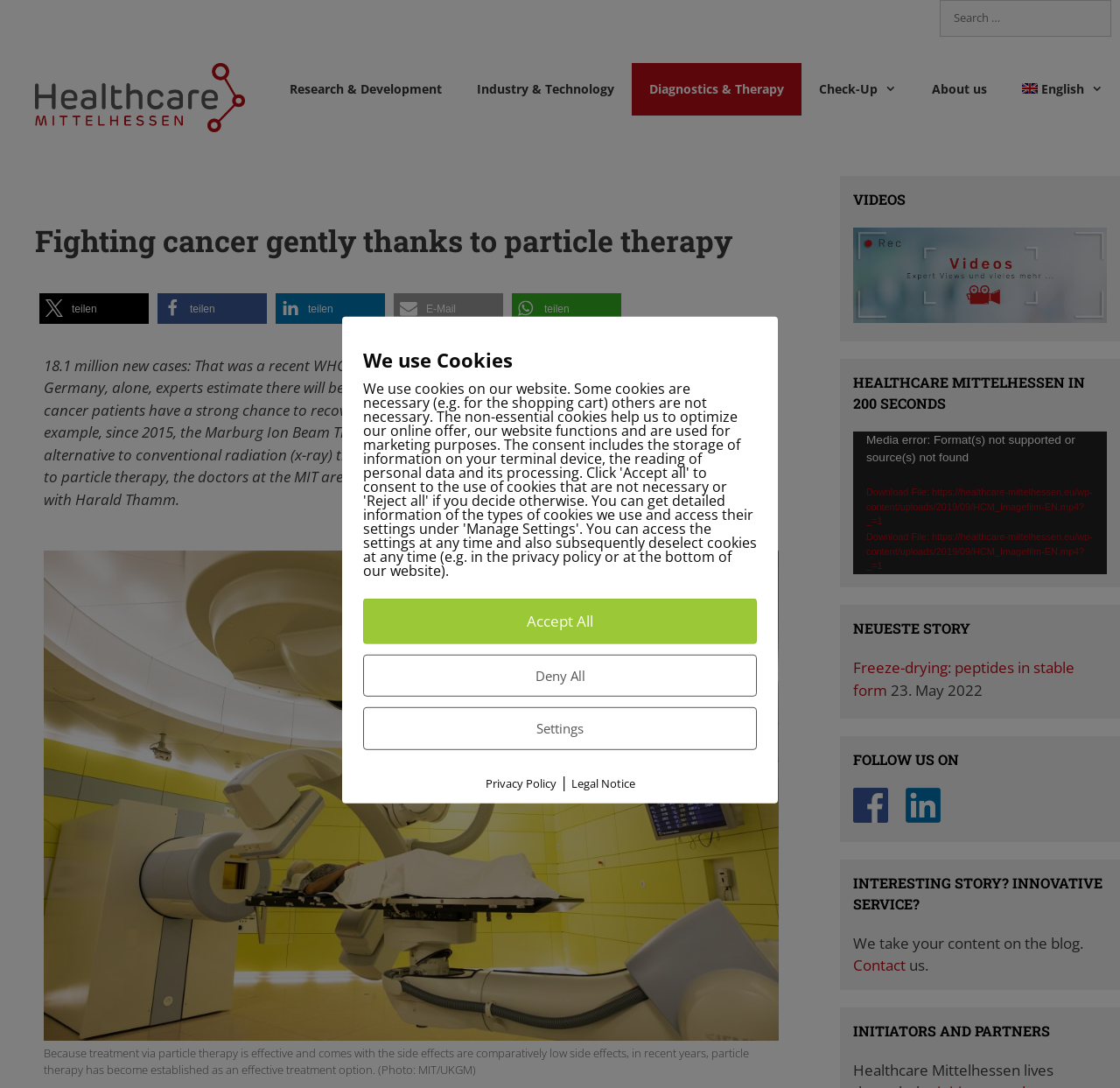What is the name of the treatment center mentioned?
Using the image, give a concise answer in the form of a single word or short phrase.

Marburg Ion Beam Therapy Center (MIT)